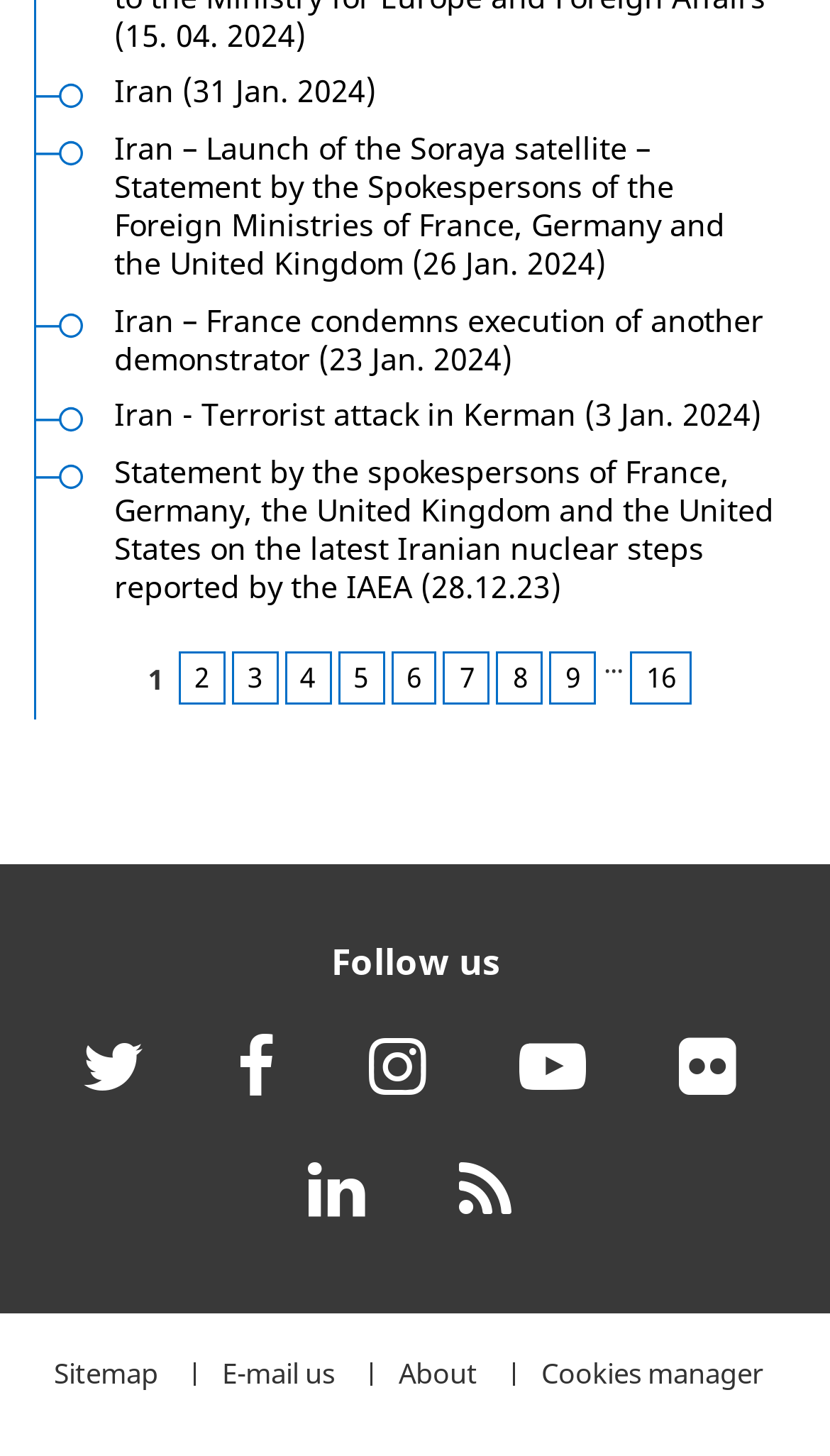Specify the bounding box coordinates of the area to click in order to execute this command: 'Navigate to page 2'. The coordinates should consist of four float numbers ranging from 0 to 1, and should be formatted as [left, top, right, bottom].

[0.215, 0.447, 0.271, 0.483]